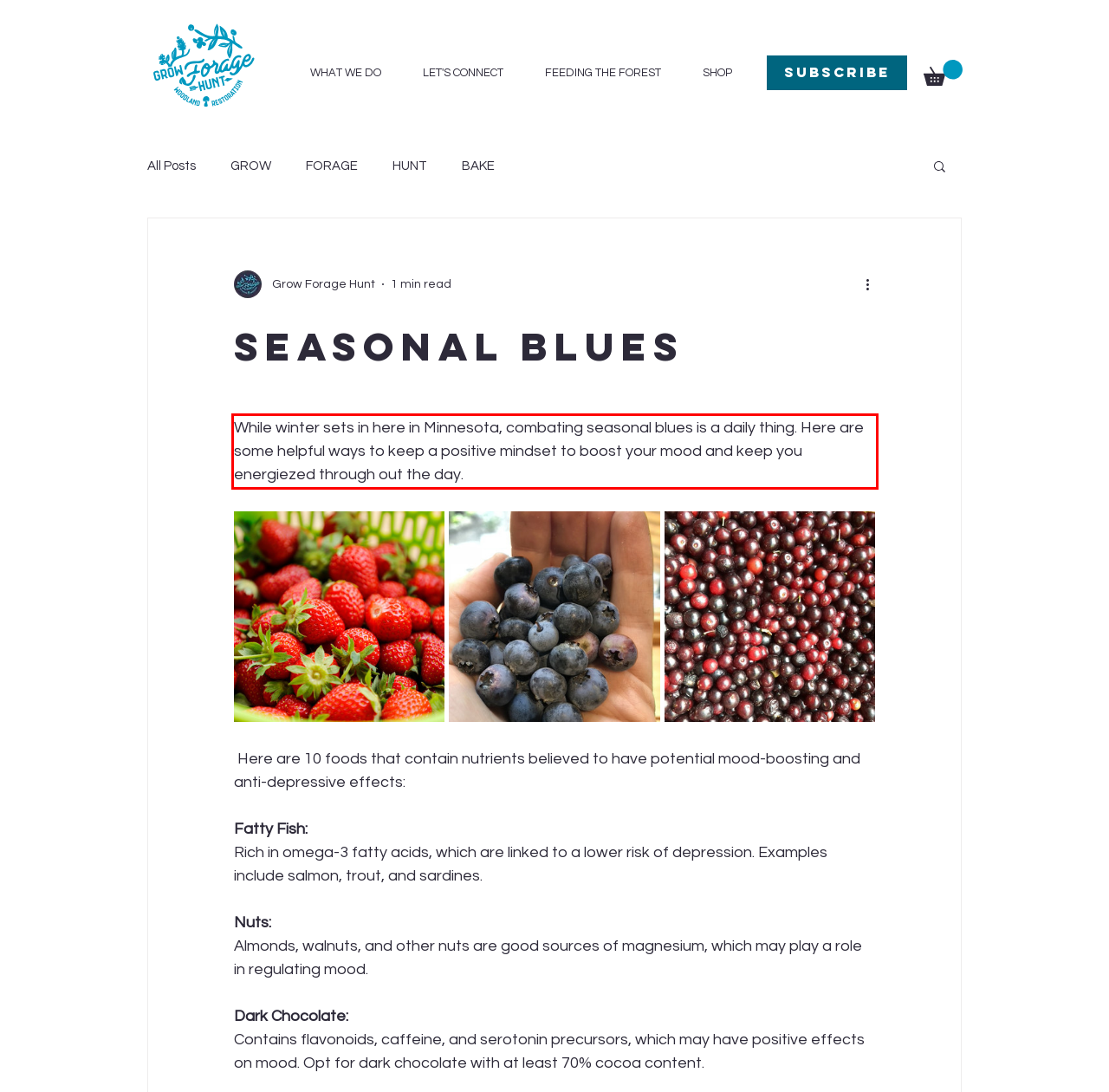Please examine the screenshot of the webpage and read the text present within the red rectangle bounding box.

While winter sets in here in Minnesota, combating seasonal blues is a daily thing. Here are some helpful ways to keep a positive mindset to boost your mood and keep you energiezed through out the day.